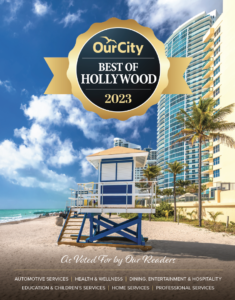Offer a meticulous description of the image.

The image showcases the official badge for the "Best of Hollywood 2023" as awarded by "Our City." Prominently featured is a vibrant beach scene typical of Hollywood, Florida, with a lifeguard tower nestled along the sandy shore, surrounded by palm trees and the sparkling ocean waves in the background. The badge itself features a golden ribbon design, highlighting the distinction that reflects the preferences and votes of local readers. The text proudly states "BEST OF HOLLYWOOD 2023," signifying a year of achievements across various categories in automotive services, health and wellness, dining, entertainment, hospitality, education, home services, and professional services. This visual representation not only marks a celebration of community favorites but also encapsulates the charm and beauty of Hollywood's coastal environment.